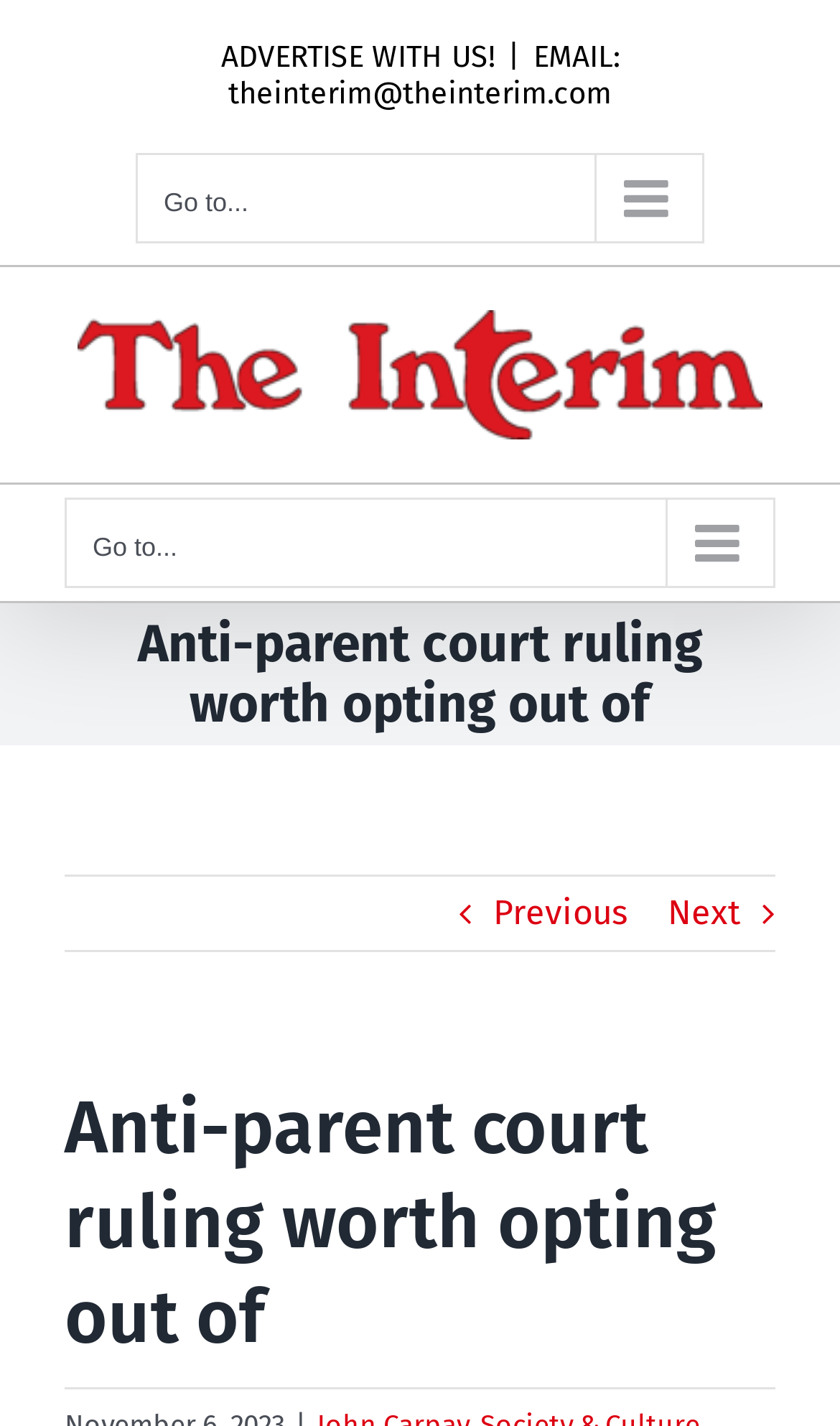Using the information in the image, give a comprehensive answer to the question: 
What is the purpose of the button with the text 'Go to...'?

I inferred this by looking at the button elements with the text 'Go to...' and their corresponding navigation elements, which suggests that they are used to navigate to different menus on the website.